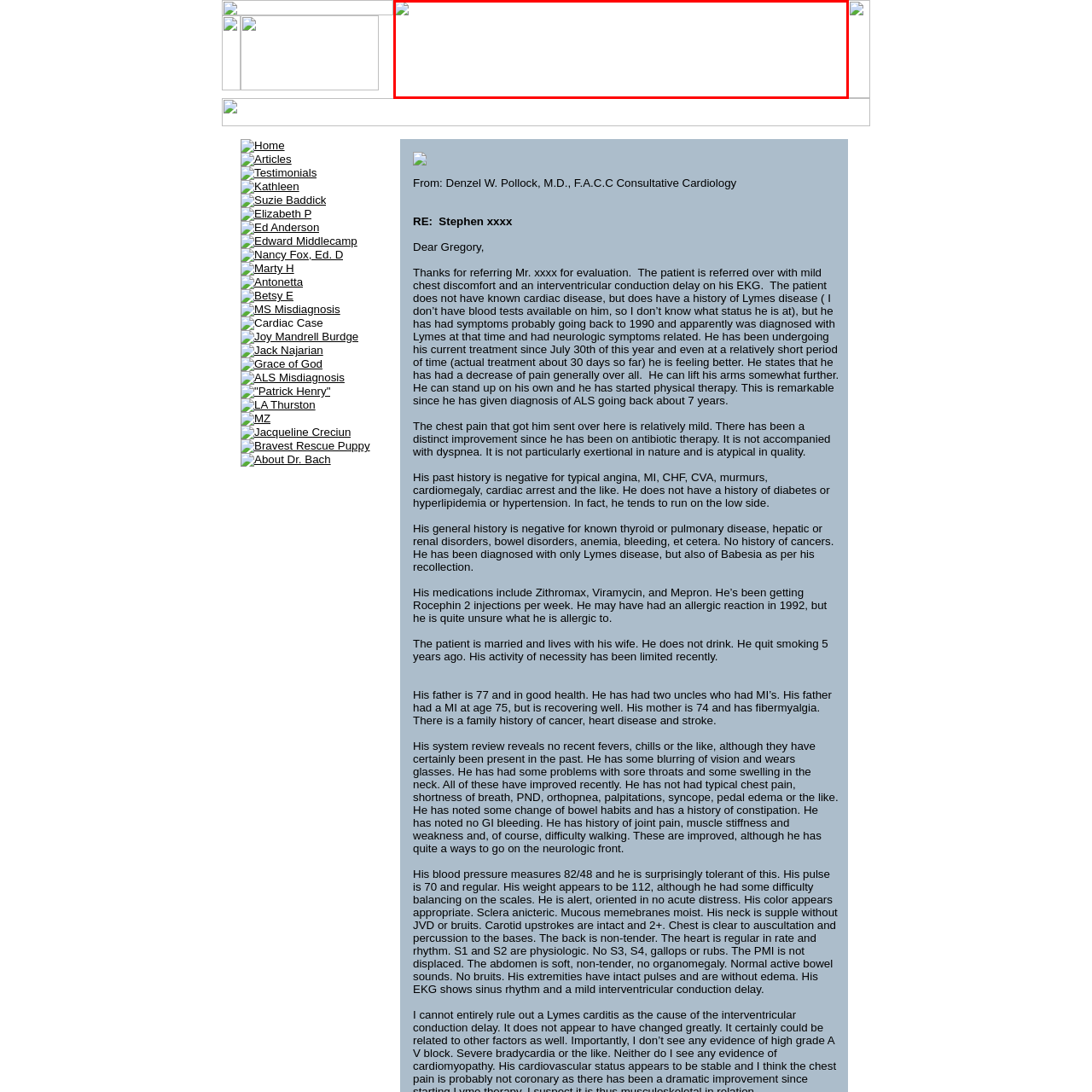Give a detailed description of the image area outlined by the red box.

The image displayed is a small icon, likely representing a graphical element associated with an application or webpage. It features a simplistic design with a blue and green color scheme. The blue portion suggests a sky or water theme, while the green element may symbolize nature, possibly representing a leaf or a plant. This icon is positioned within a grid layout, indicating its role as part of an interactive interface that may include navigation or functionality related to images, nature, or environmental content. Its placement suggests it could be linked to specific features or categories on the site, enhancing user engagement and visual appeal.